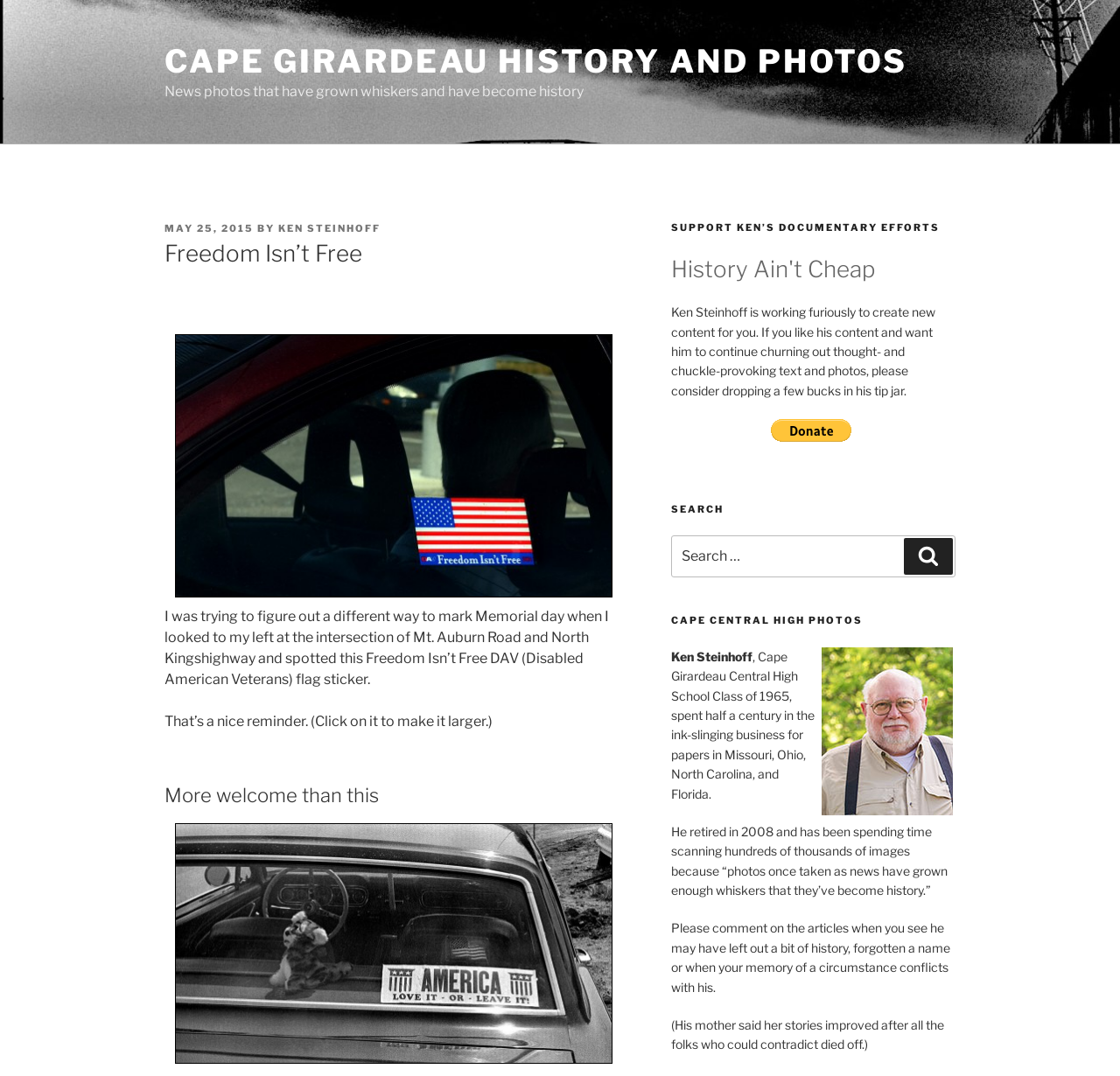Using the information in the image, could you please answer the following question in detail:
What is the purpose of the 'tip jar'?

The purpose of the 'tip jar' can be inferred from the text 'If you like his content and want him to continue churning out thought- and chuckle-provoking text and photos, please consider dropping a few bucks in his tip jar.' This sentence indicates that the 'tip jar' is meant to support Ken's documentary efforts and allow him to continue creating content.